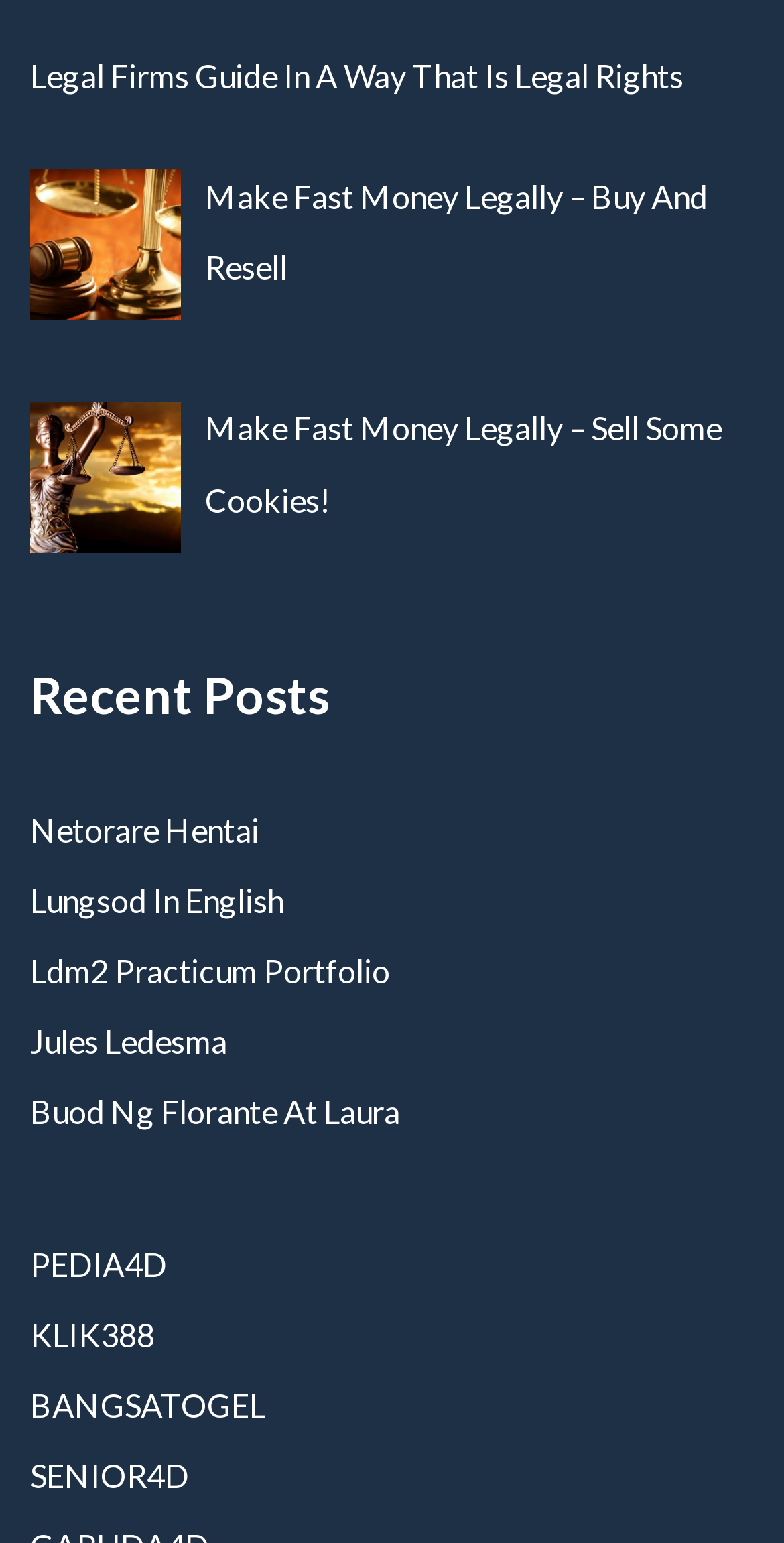Determine the bounding box coordinates of the clickable element to achieve the following action: 'Go to 'Netorare Hentai''. Provide the coordinates as four float values between 0 and 1, formatted as [left, top, right, bottom].

[0.038, 0.525, 0.331, 0.549]